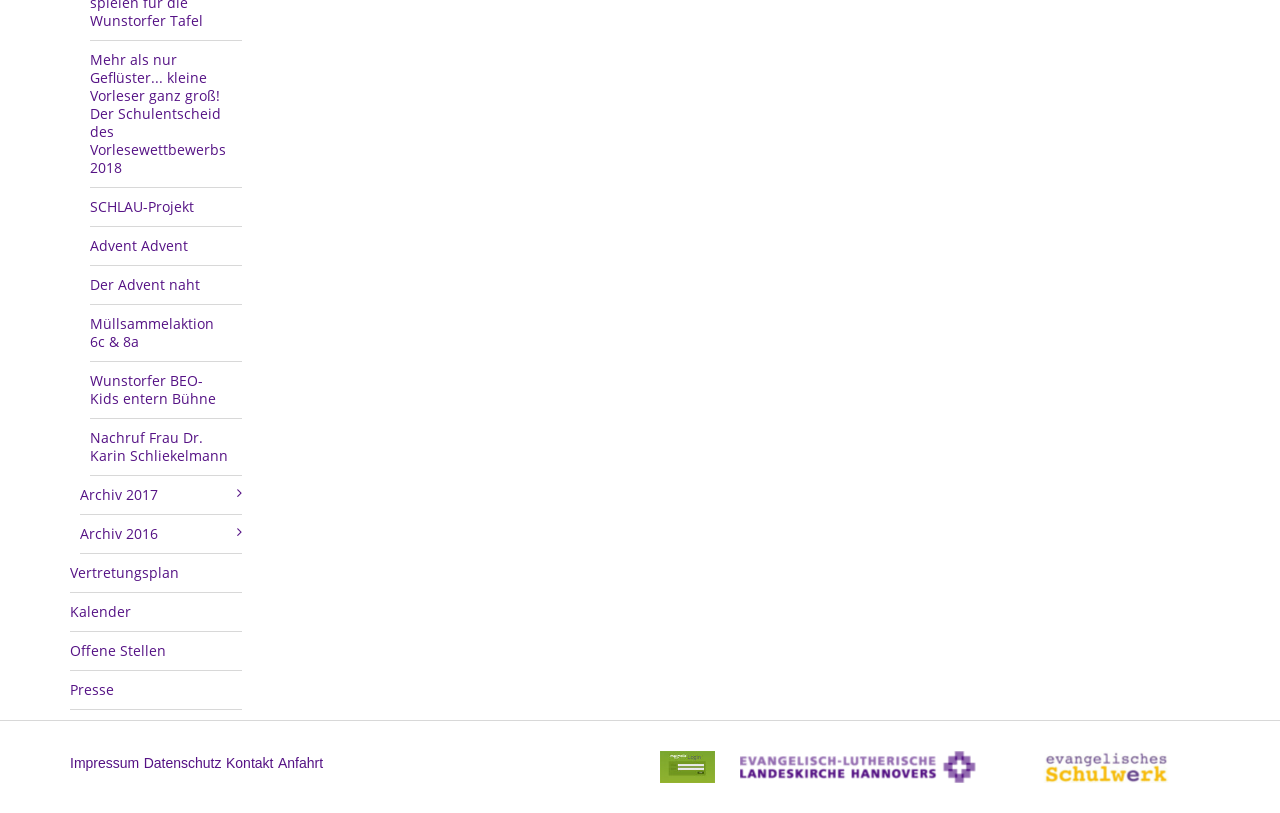Bounding box coordinates should be provided in the format (top-left x, top-left y, bottom-right x, bottom-right y) with all values between 0 and 1. Identify the bounding box for this UI element: Vertretungsplan

[0.055, 0.681, 0.189, 0.729]